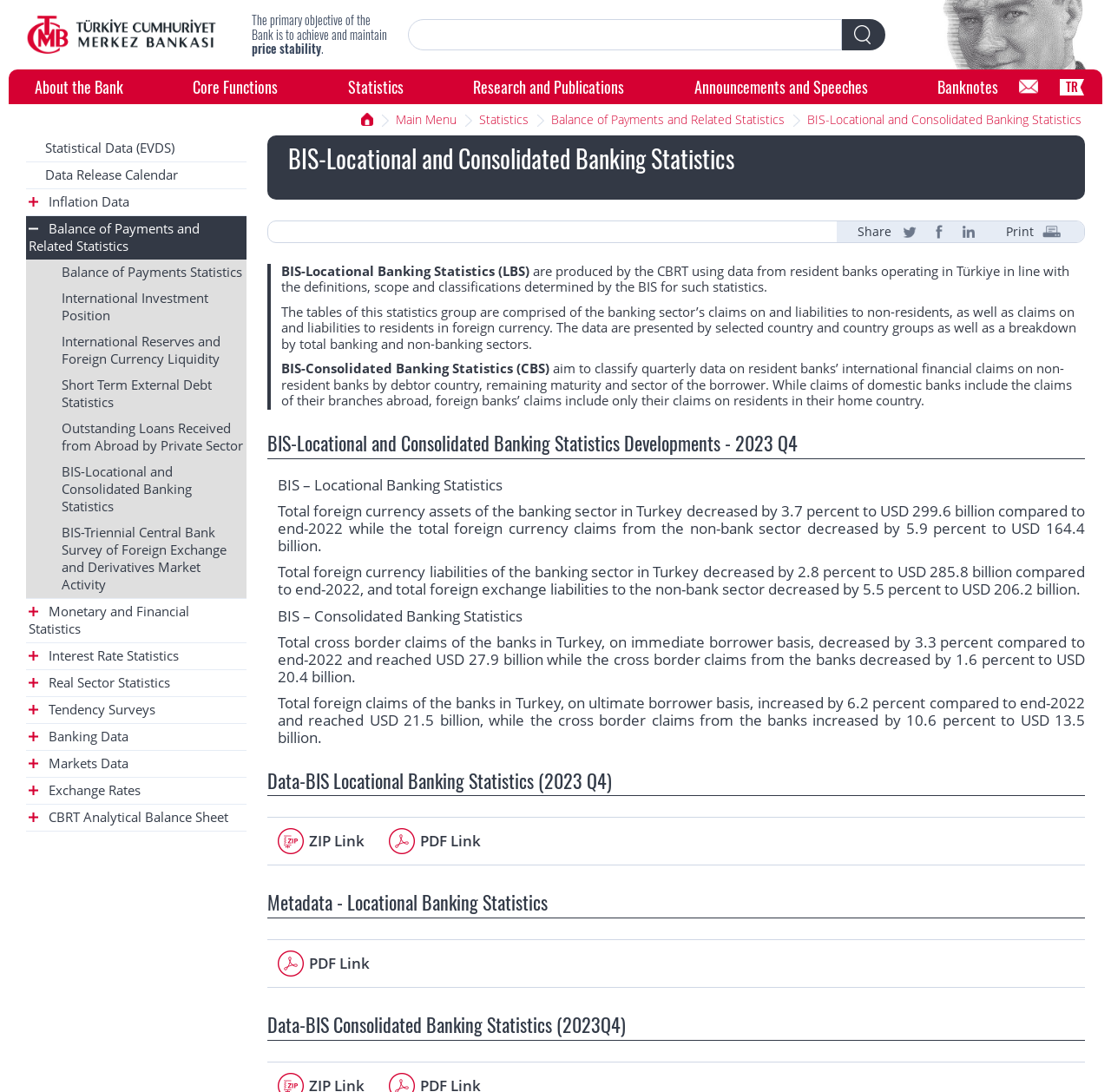Answer the following query concisely with a single word or phrase:
What is the purpose of BIS-Consolidated Banking Statistics?

classify quarterly data